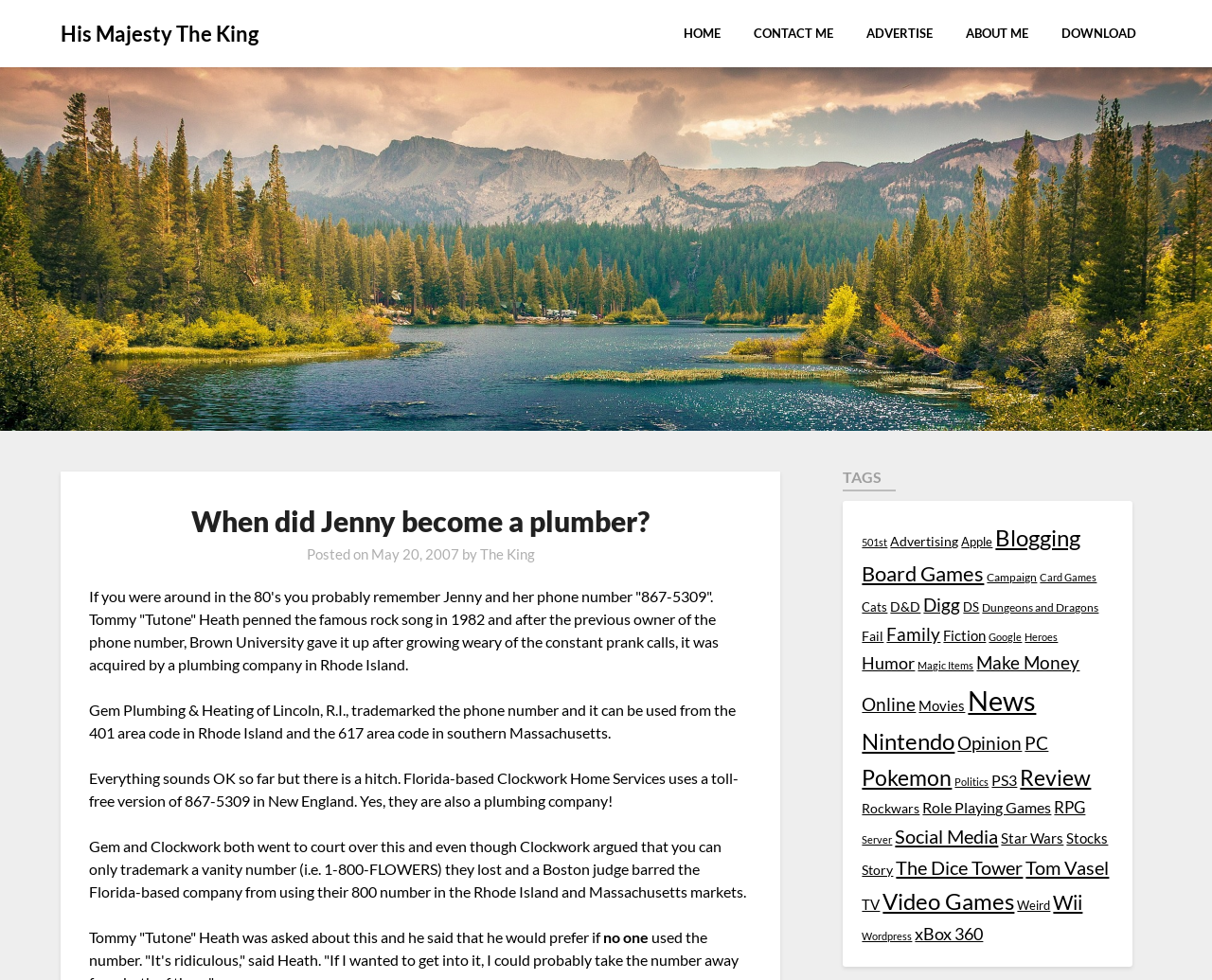Specify the bounding box coordinates of the area to click in order to follow the given instruction: "Click on the 'HOME' link."

[0.564, 0.01, 0.607, 0.059]